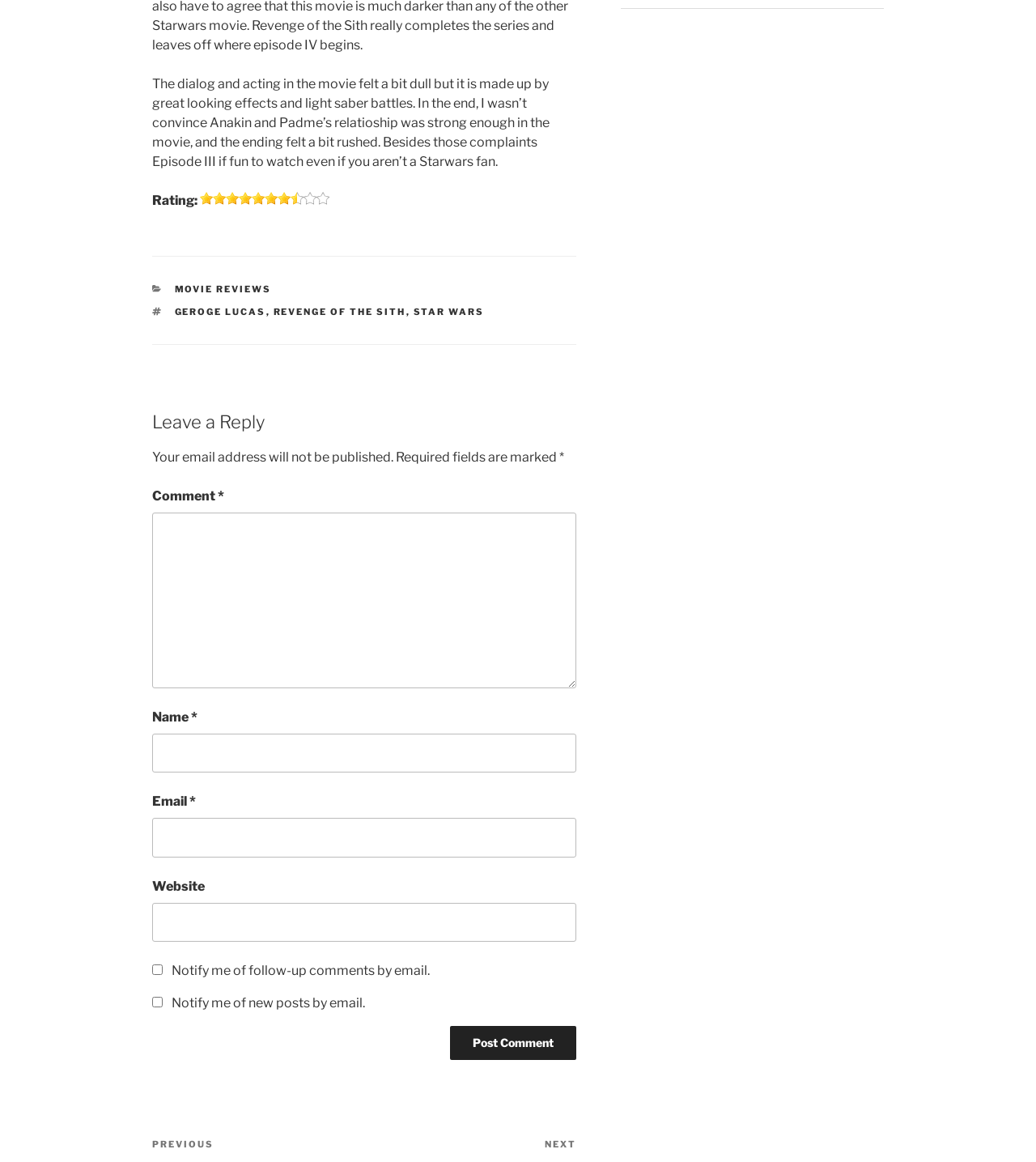Find and provide the bounding box coordinates for the UI element described with: "parent_node: Comment * name="comment"".

[0.147, 0.441, 0.556, 0.592]